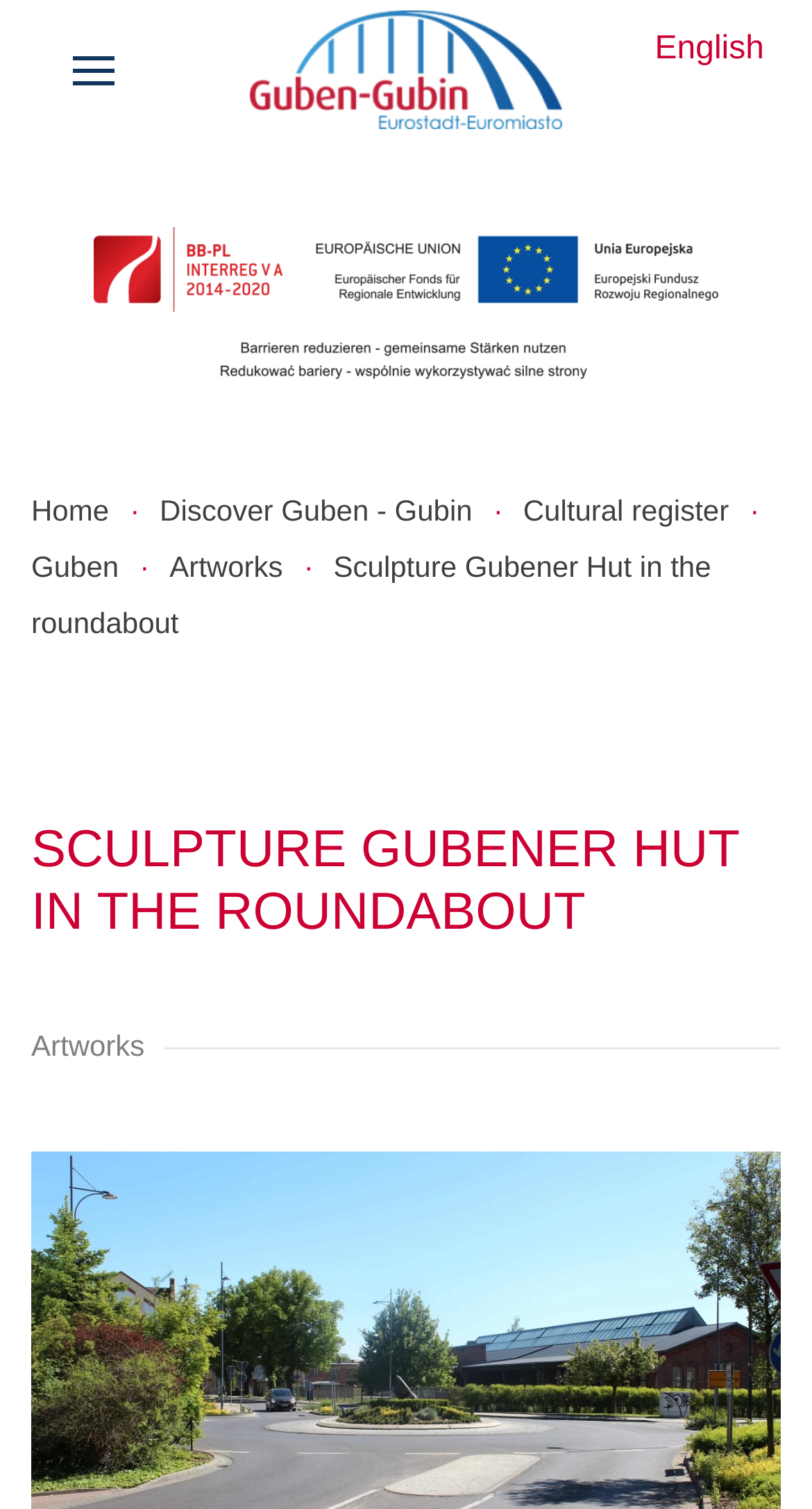Find and generate the main title of the webpage.

SCULPTURE GUBENER HUT IN THE ROUNDABOUT